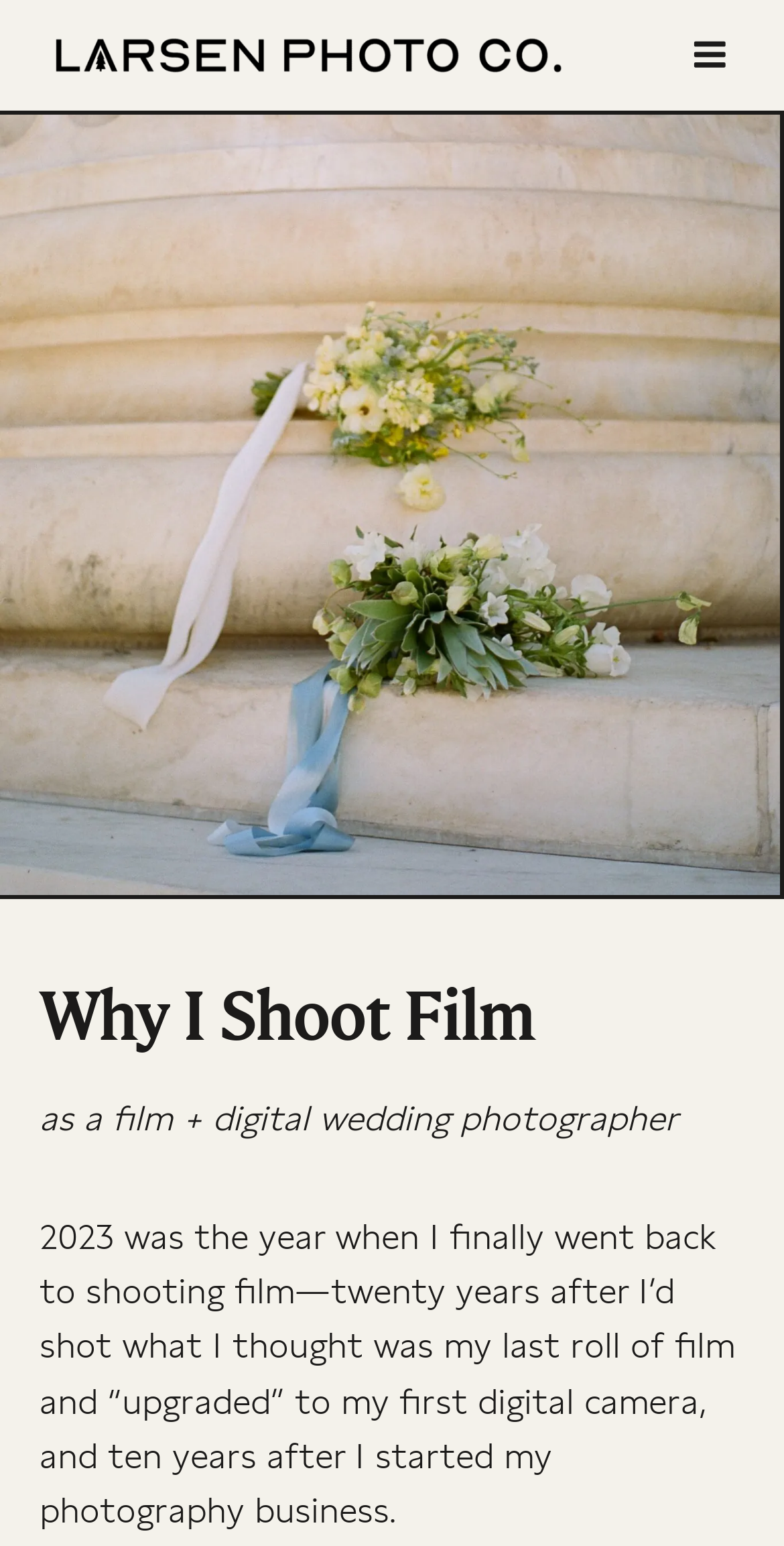Based on the element description, predict the bounding box coordinates (top-left x, top-left y, bottom-right x, bottom-right y) for the UI element in the screenshot: alt="Larsen Photo Co. logo"

[0.044, 0.0, 0.744, 0.071]